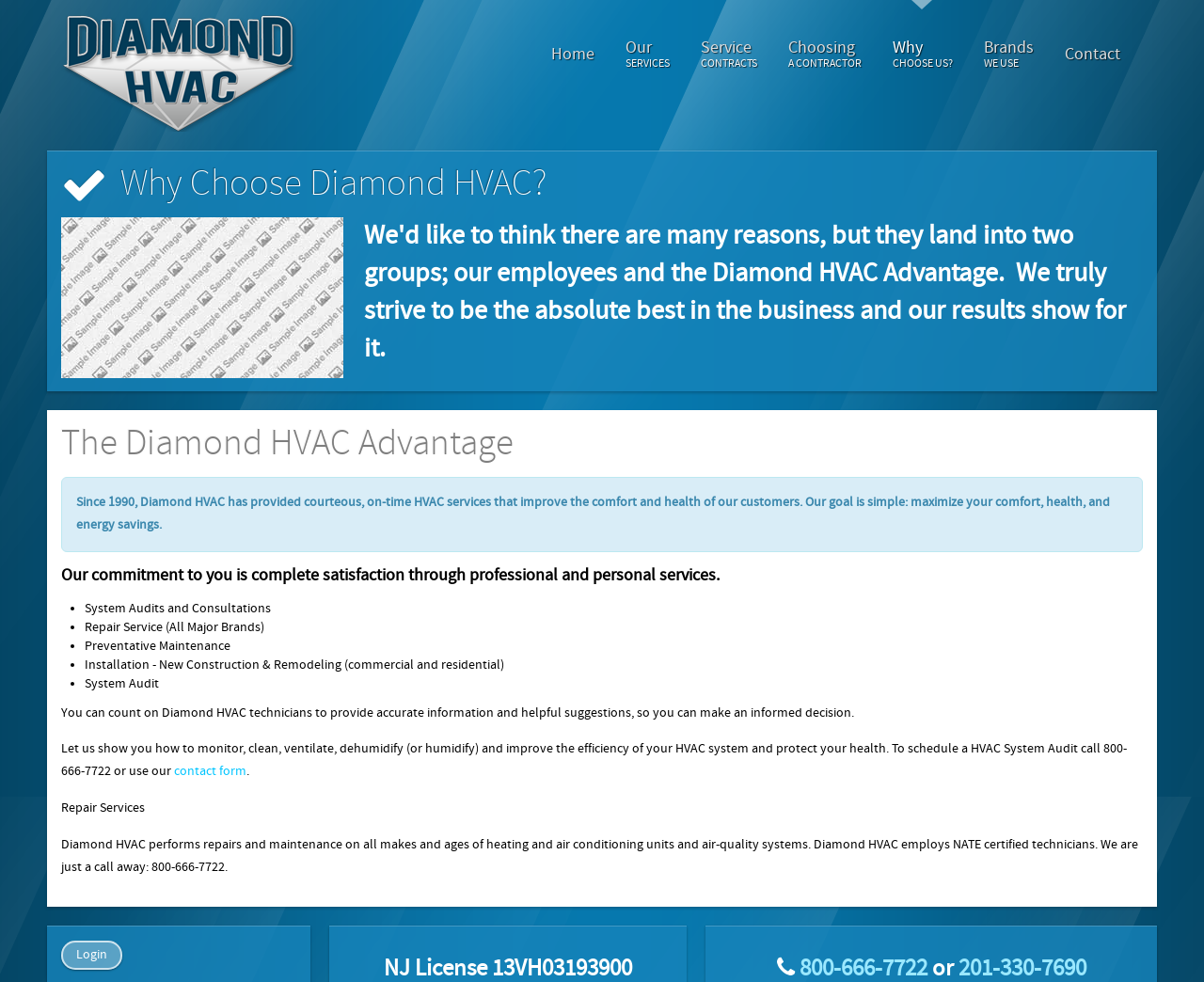Based on what you see in the screenshot, provide a thorough answer to this question: What services does Diamond HVAC provide?

Based on the webpage, Diamond HVAC provides Heating, Air Conditioning, and Ventilation services to residential and business customers throughout New Jersey. This information can be inferred from the various sections on the webpage, including the 'Our commitment to you' section, which lists services such as System Audits and Consultations, Repair Service, Preventative Maintenance, and Installation.